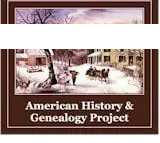What is the mode of transportation in the illustration?
Answer the question with detailed information derived from the image.

The caption describes an illustration depicting a winter scene, where a horse-drawn sleigh traverses a snowy path, indicating that the mode of transportation is a traditional horse-drawn sleigh.